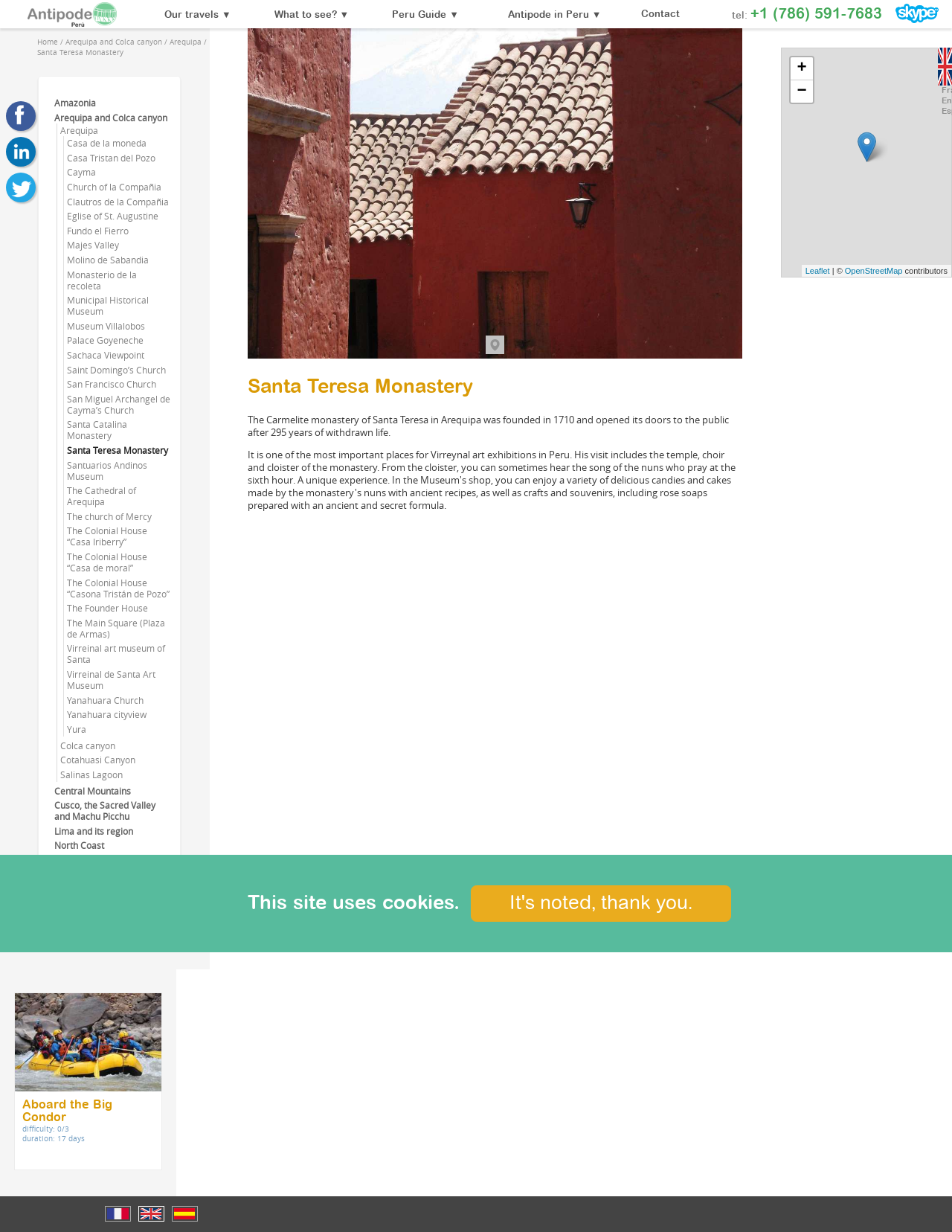Determine the bounding box coordinates for the HTML element mentioned in the following description: "Arequipa and Colca canyon". The coordinates should be a list of four floats ranging from 0 to 1, represented as [left, top, right, bottom].

[0.057, 0.091, 0.176, 0.1]